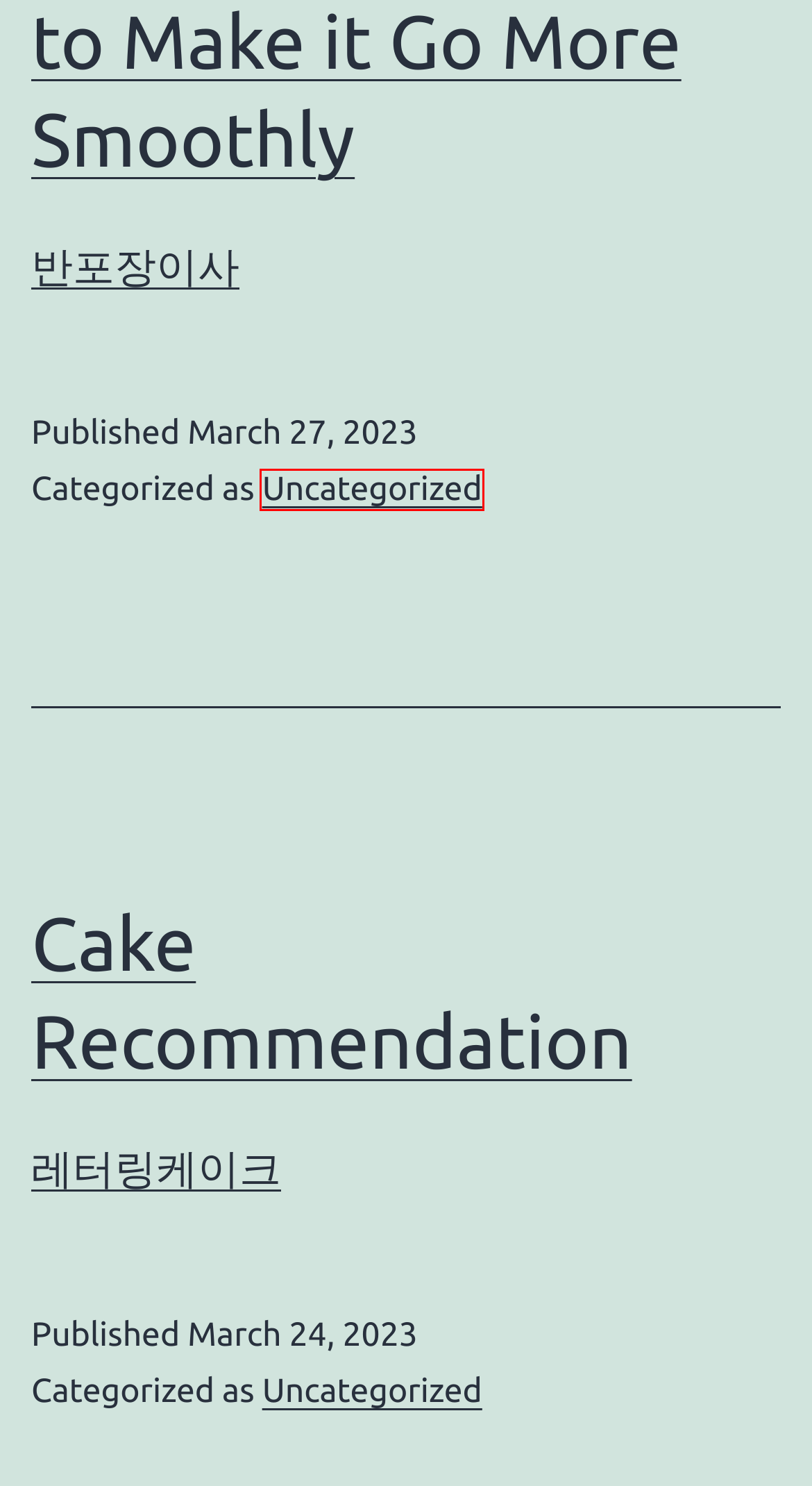Review the screenshot of a webpage which includes a red bounding box around an element. Select the description that best fits the new webpage once the element in the bounding box is clicked. Here are the candidates:
A. Uncategorized – fieldstonefarmfoundation.org
B. Cake Recommendation – fieldstonefarmfoundation.org
C. Curtain Application Tips – fieldstonefarmfoundation.org
D. Moving Home – How to Make it Go More Smoothly – fieldstonefarmfoundation.org
E. A Career in Reptile Breeding – fieldstonefarmfoundation.org
F. How a Protein Shake Can Help You Achieve Your Goals – fieldstonefarmfoundation.org
G. March 2023 – Page 2 – fieldstonefarmfoundation.org
H. Driving School – Learn How to Drive and Brush Up on Your Skills – fieldstonefarmfoundation.org

A